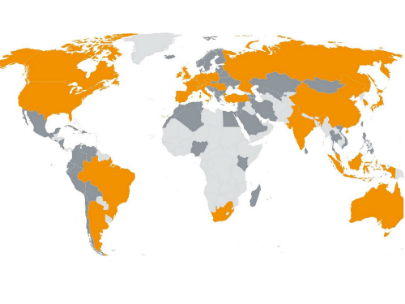Based on the image, provide a detailed response to the question:
What color represents the company's subsidiary locations?

The caption states that the regions marked in orange represent the company's 37 subsidiary locations and extensive distribution partners, which implies that orange is the color used to represent these locations.